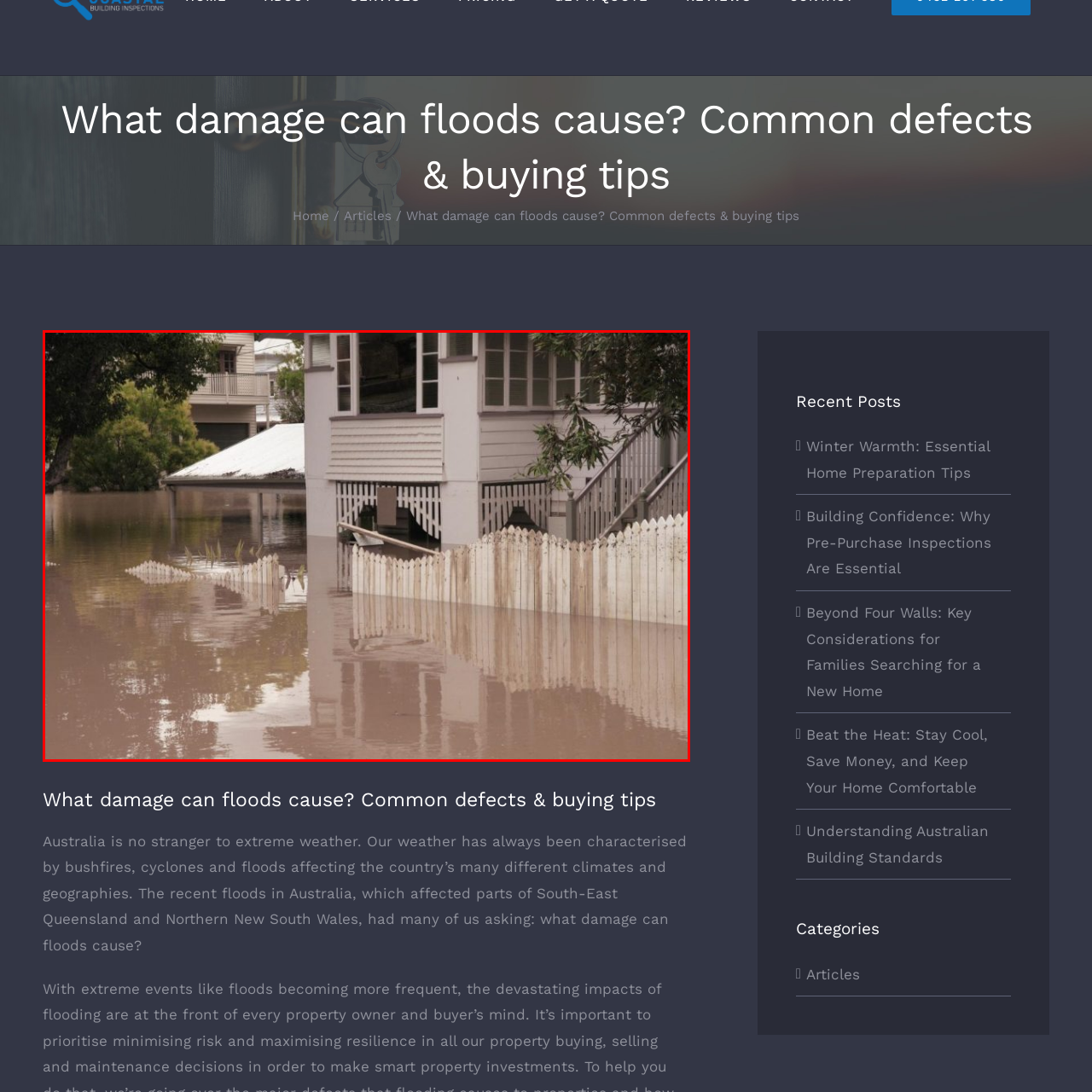Focus on the image marked by the red bounding box and offer an in-depth answer to the subsequent question based on the visual content: What is the design style of the house?

Upon examining the image, I notice that the house has a porch with a recognizable railing and large windows, which are characteristic features of traditional house design. This suggests that the house is designed in a traditional style.